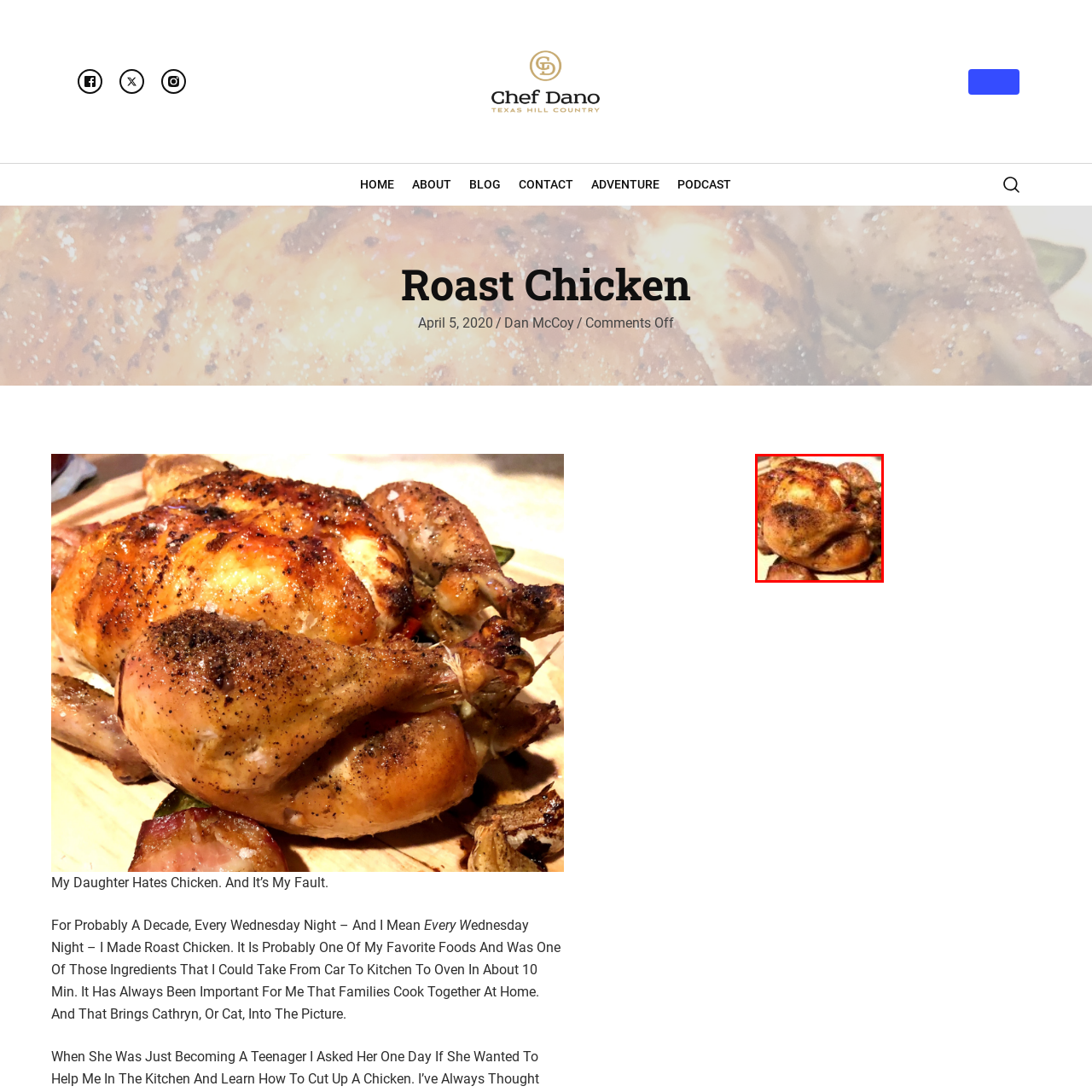Observe the image segment inside the red bounding box and answer concisely with a single word or phrase: What is the chicken served with?

Roasted vegetables